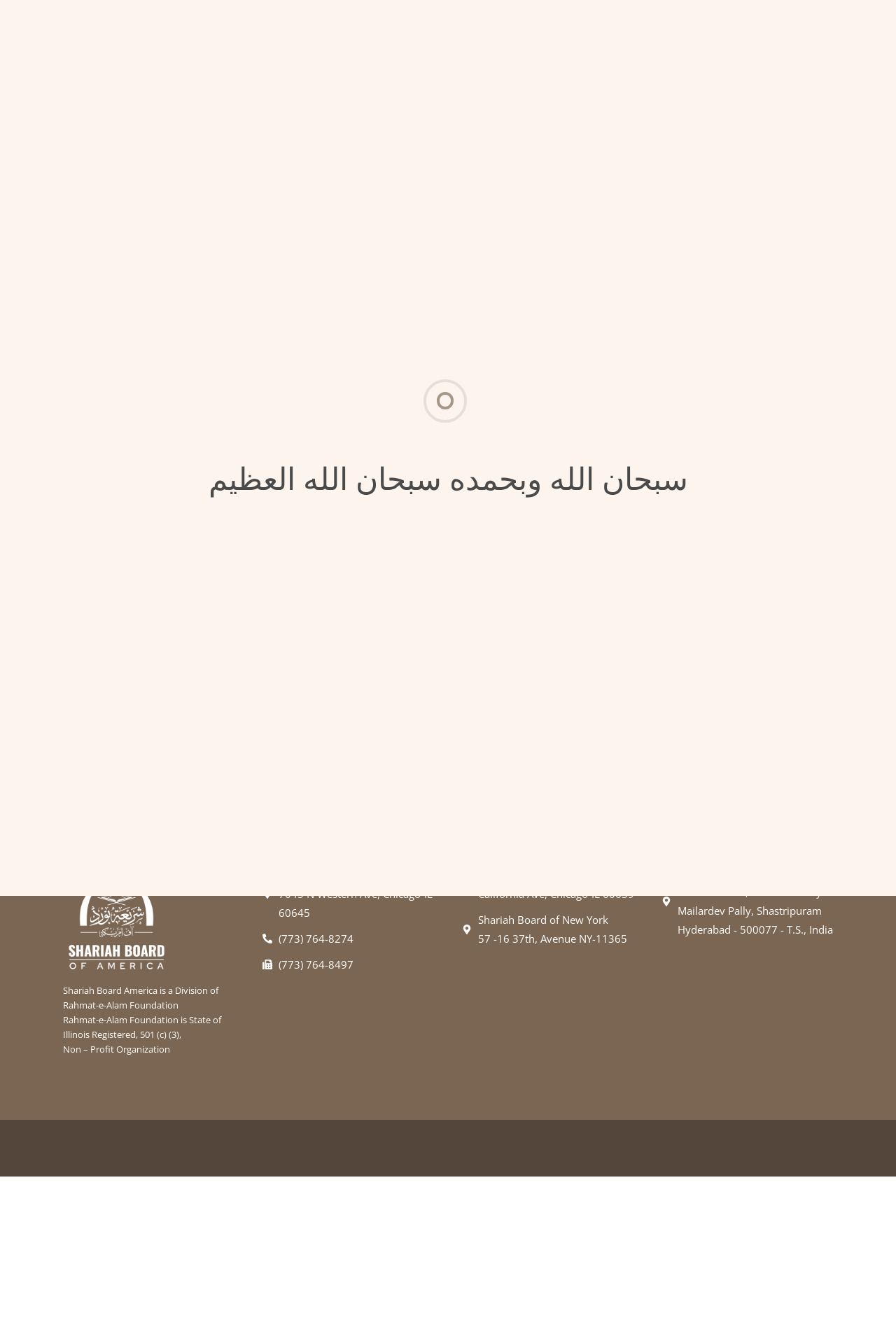Given the element description, predict the bounding box coordinates in the format (top-left x, top-left y, bottom-right x, bottom-right y), using floating point numbers between 0 and 1: aria-label="Insert search query" name="s" placeholder="Search"

[0.348, 0.193, 0.652, 0.214]